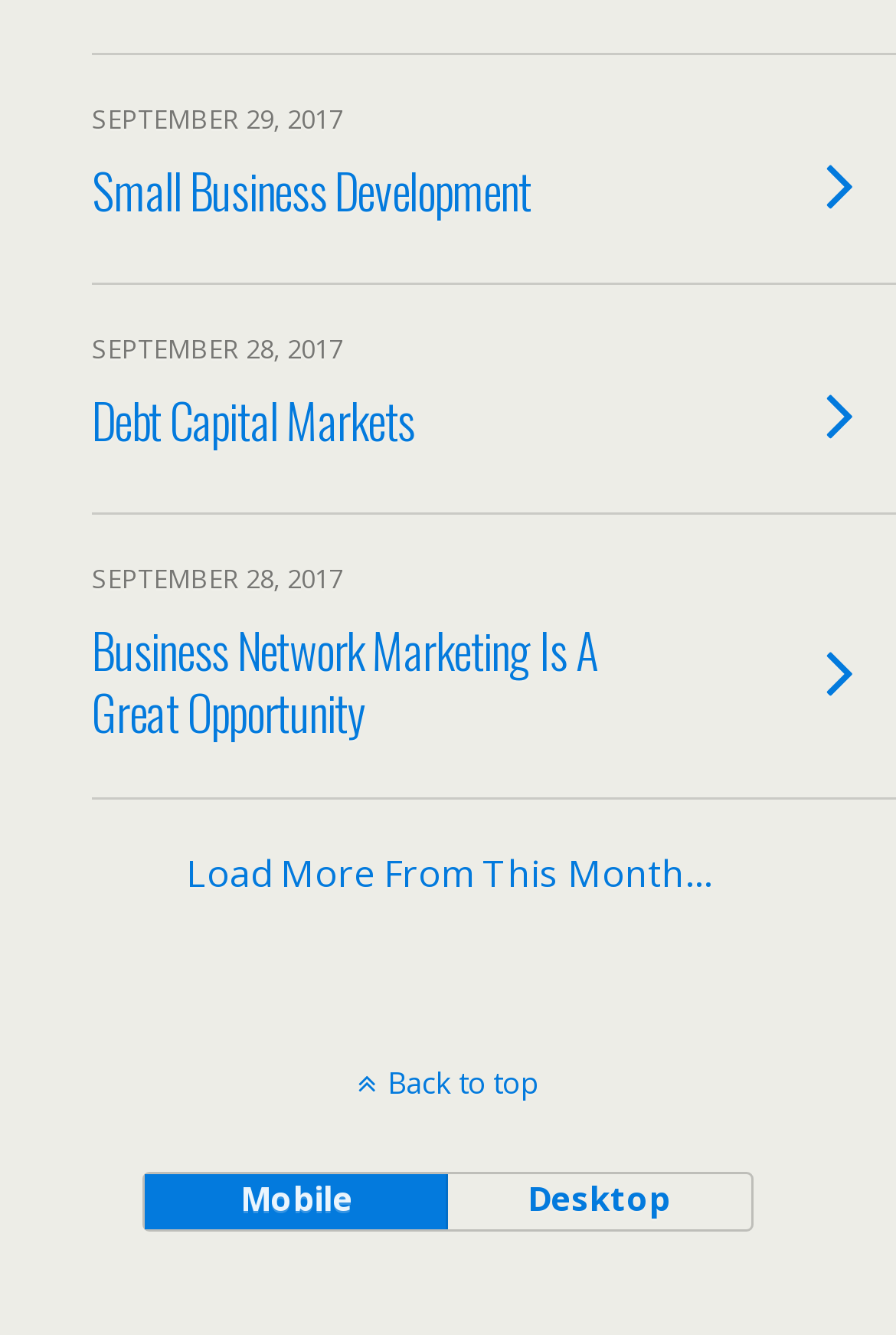Using the webpage screenshot, find the UI element described by Load more from this month…. Provide the bounding box coordinates in the format (top-left x, top-left y, bottom-right x, bottom-right y), ensuring all values are floating point numbers between 0 and 1.

[0.0, 0.599, 1.0, 0.709]